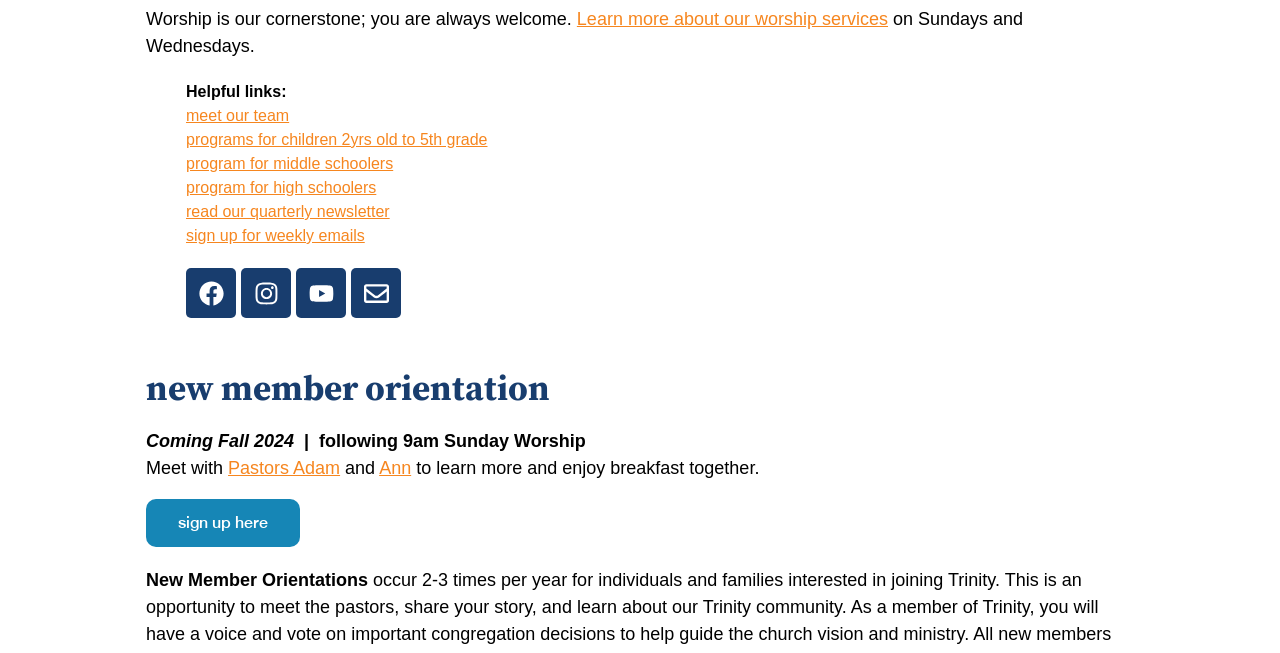What social media platforms is this community on?
Offer a detailed and full explanation in response to the question.

The link elements near the middle of the webpage mention Facebook, Instagram, and Youtube, and are accompanied by image elements that represent the logos of these social media platforms. This indicates that this community has a presence on these platforms.